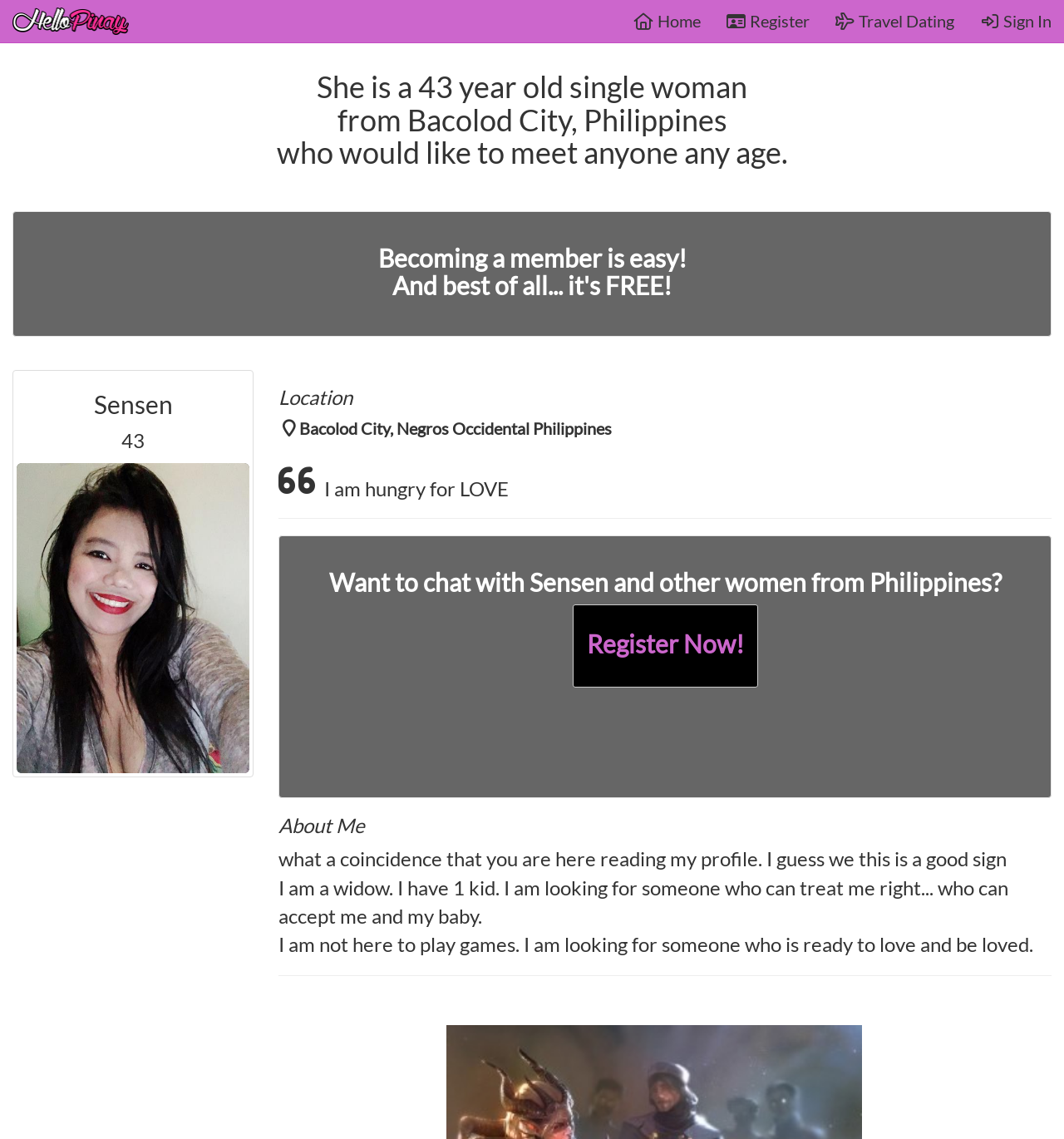Can you pinpoint the bounding box coordinates for the clickable element required for this instruction: "Read more about Sensen's location"? The coordinates should be four float numbers between 0 and 1, i.e., [left, top, right, bottom].

[0.281, 0.367, 0.575, 0.385]